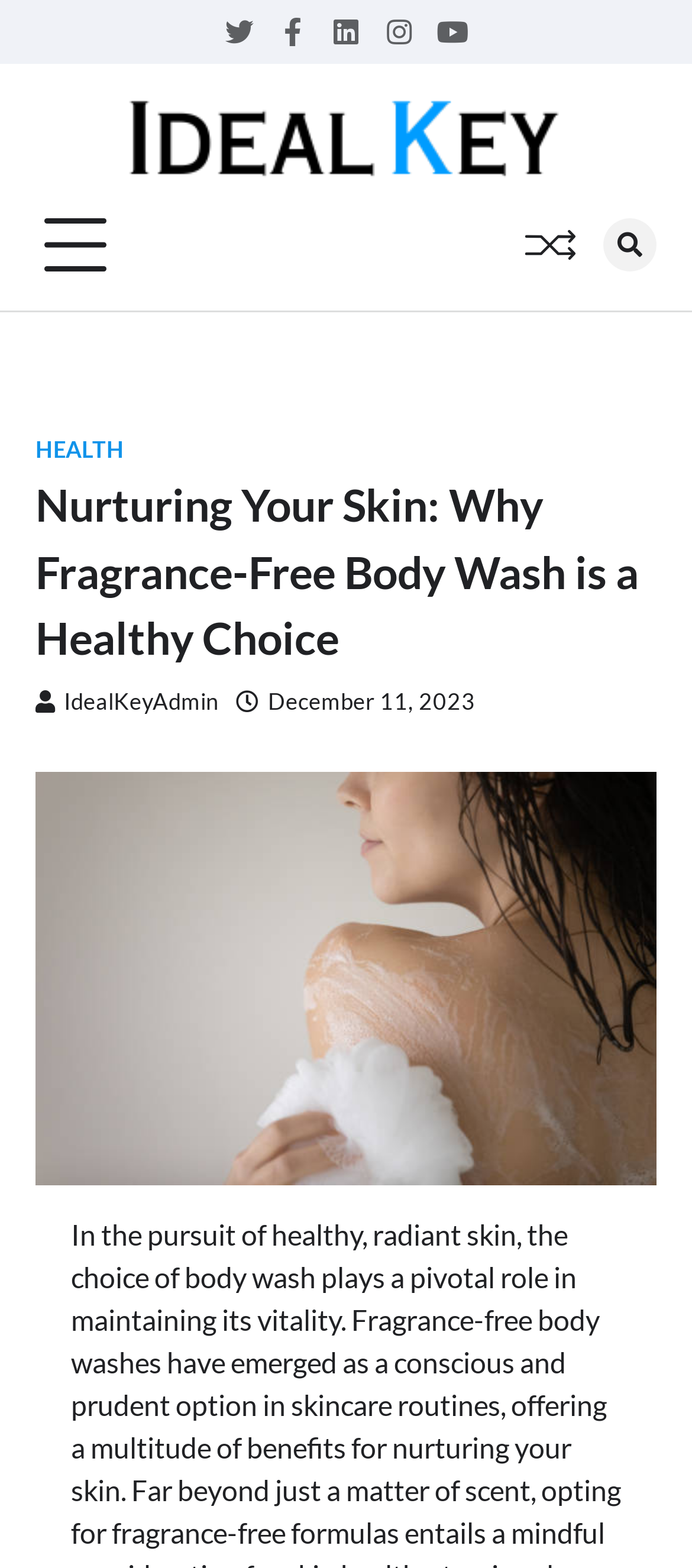When was the article published?
Please provide a comprehensive answer based on the information in the image.

I found the publication date by looking at the article header section, where the date 'December 11, 2023' is mentioned.